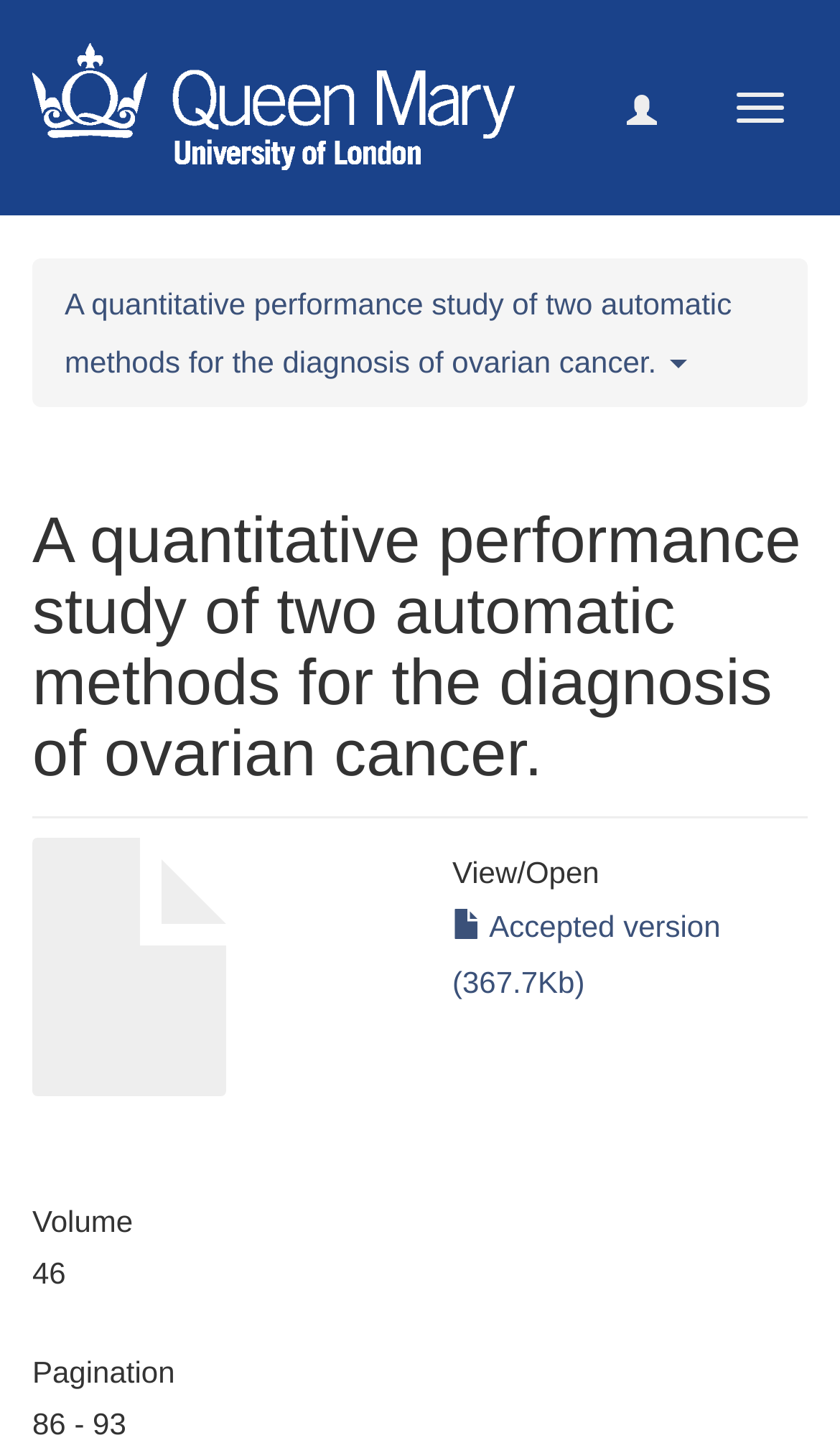Explain the contents of the webpage comprehensively.

The webpage appears to be a research article or academic paper about a quantitative performance study of two automatic methods for the diagnosis of ovarian cancer. 

At the top right corner, there are three buttons: "Toggle navigation", an unnamed button, and another button with the title of the research paper. 

Below these buttons, there is a link with an image on the left side, which seems to be a logo or an icon. 

The main content of the webpage is divided into sections. The first section has a heading with the same title as the research paper. 

Below this heading, there is another section with a heading "View/ Open" and a link to an "Accepted version" of the paper, which is 367.7 Kb in size. 

The webpage also displays publication information, including the volume number "46" and pagination "86 - 93", which are located at the bottom of the page.